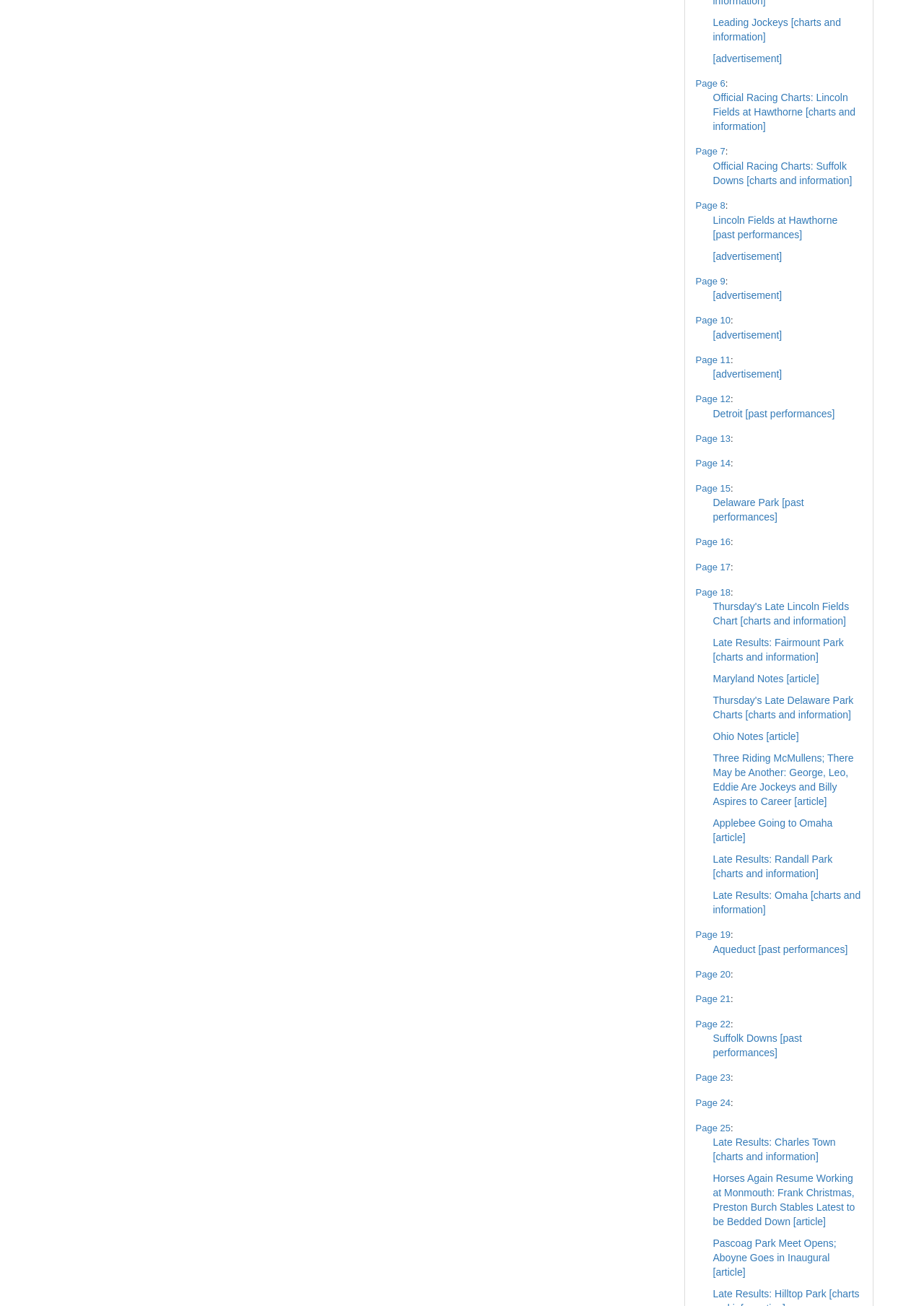Locate the bounding box coordinates of the area where you should click to accomplish the instruction: "Read Three Riding McMullens; There May be Another: George, Leo, Eddie Are Jockeys and Billy Aspires to Career".

[0.771, 0.576, 0.924, 0.618]